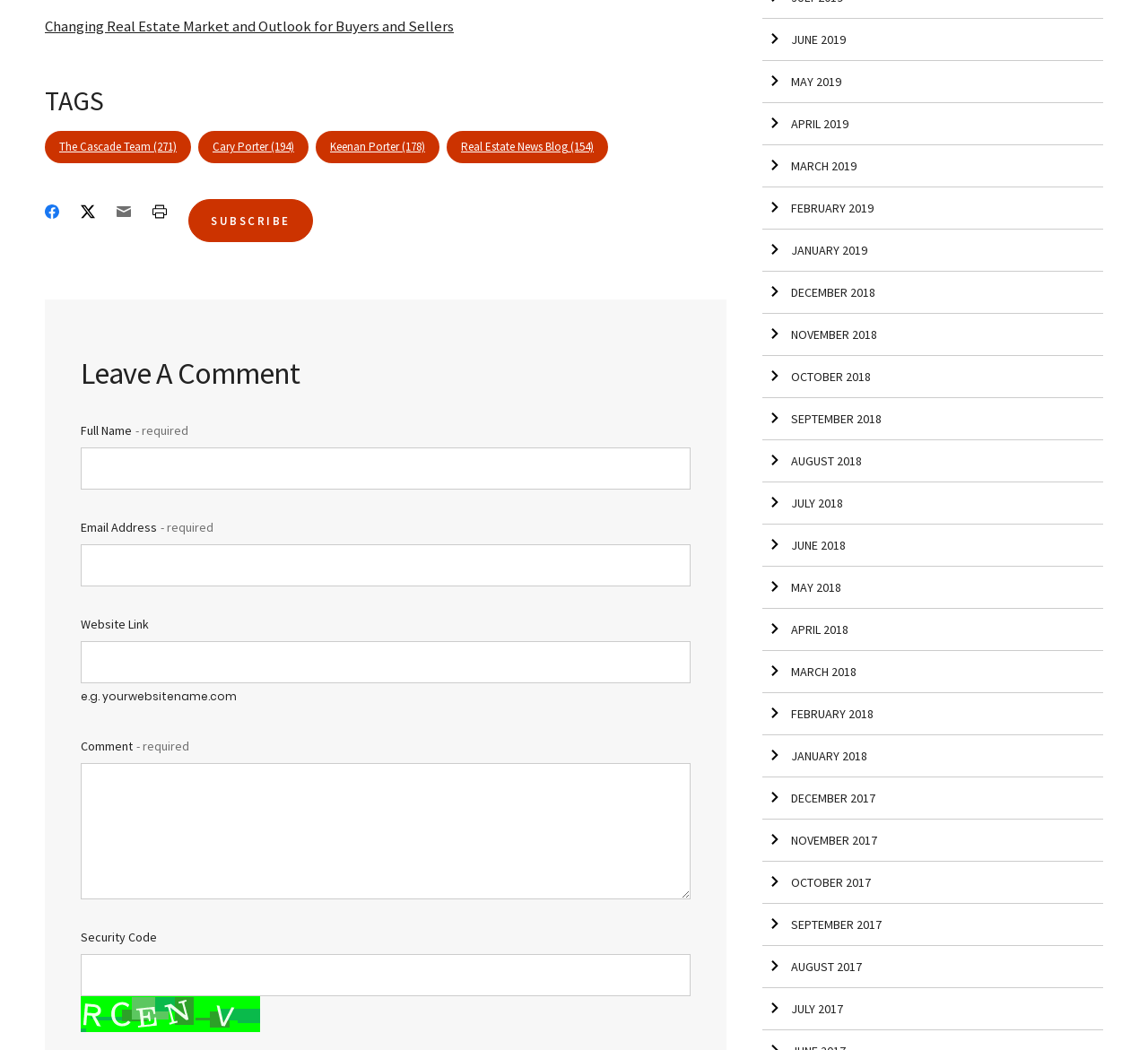Determine the bounding box coordinates of the clickable region to carry out the instruction: "Leave a comment in the text box".

[0.07, 0.727, 0.602, 0.856]